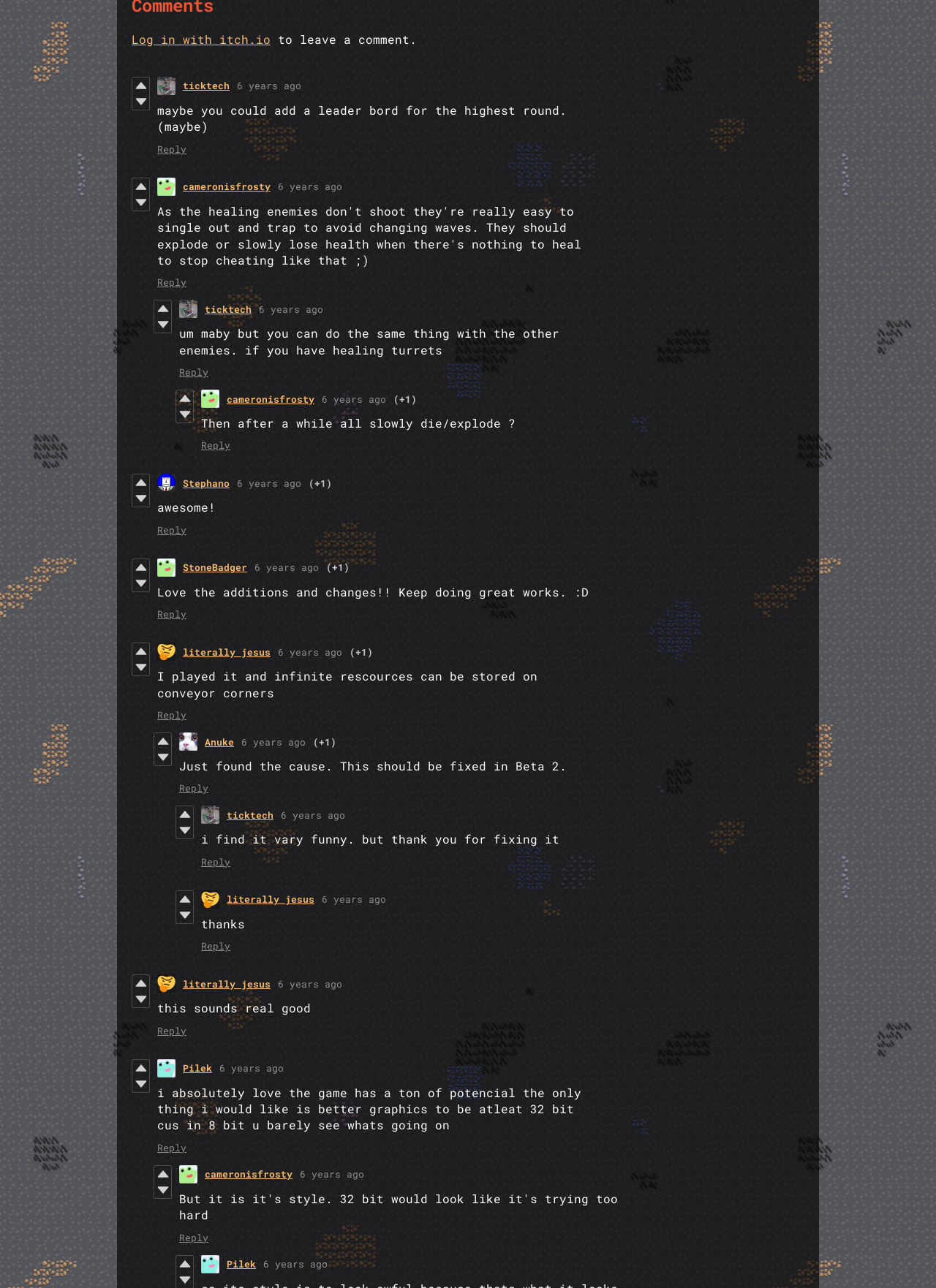Examine the image carefully and respond to the question with a detailed answer: 
What is the content of the second comment?

I looked at the second comment section and found the text 'um maby but you can do the same thing with the other enemies. if you have healing turrets'.